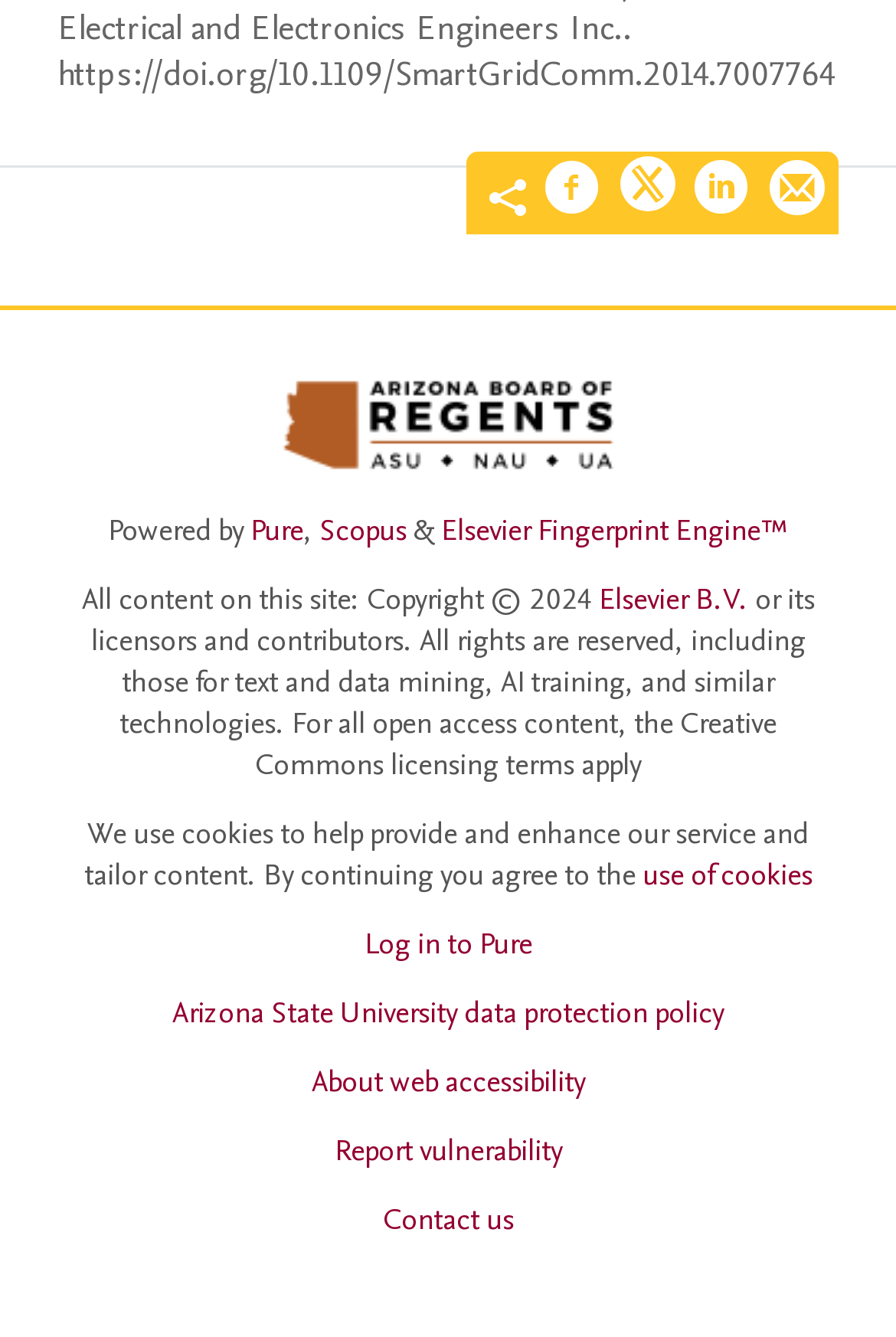Identify the bounding box coordinates of the region that needs to be clicked to carry out this instruction: "Share by email". Provide these coordinates as four float numbers ranging from 0 to 1, i.e., [left, top, right, bottom].

[0.859, 0.118, 0.921, 0.171]